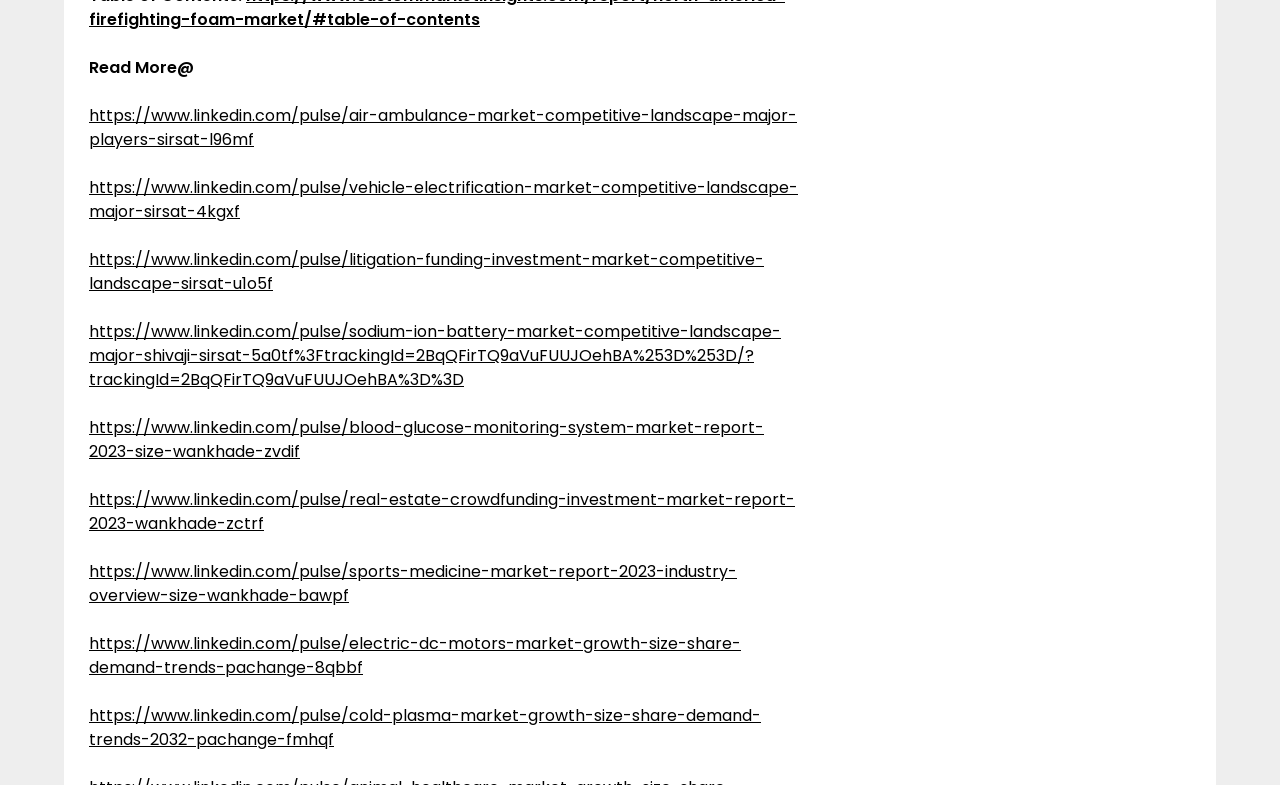How many links are there on the webpage?
Using the image as a reference, answer the question with a short word or phrase.

9